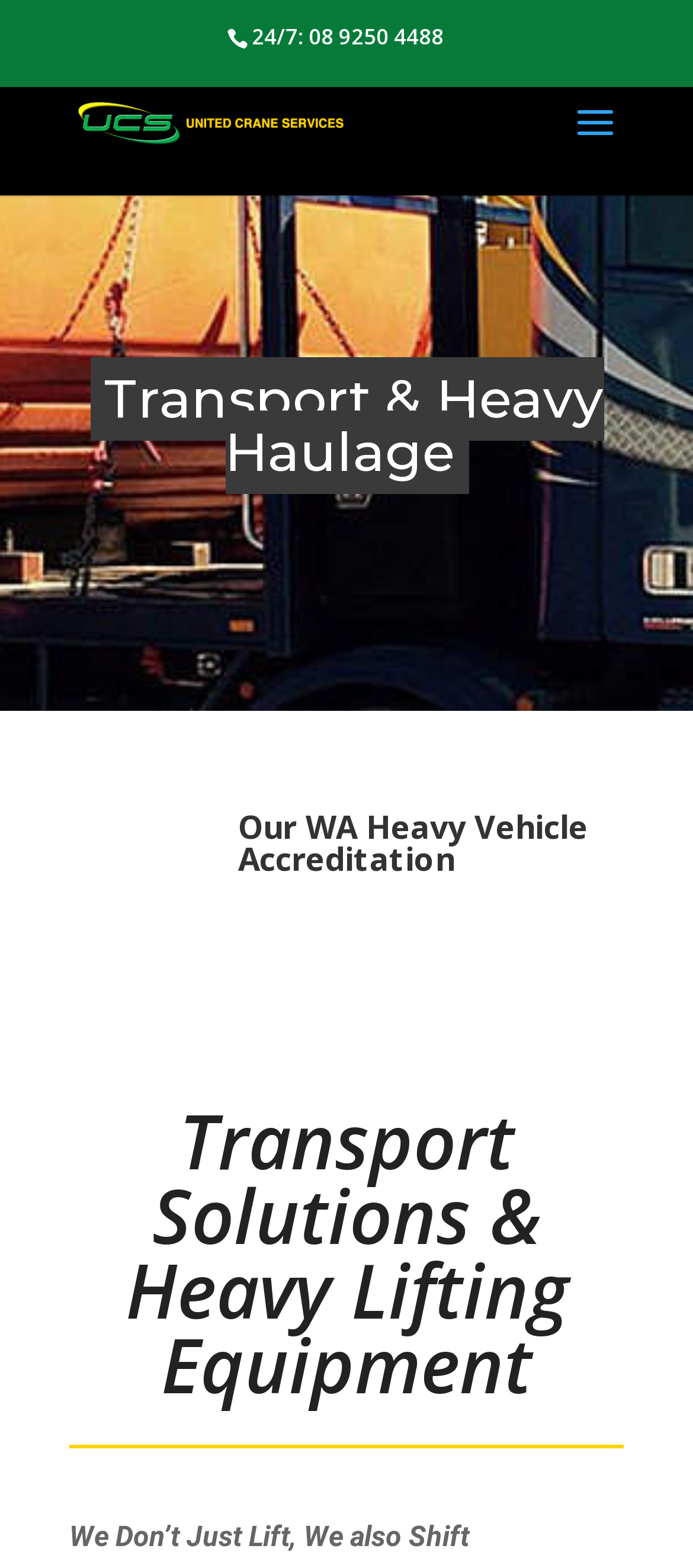Offer an in-depth caption of the entire webpage.

The webpage is about a transport company that provides heavy haulage and lifting equipment services in Perth. At the top, there is a phone number "24/7: 08 9250 4488" displayed prominently, indicating the company's availability for contact. 

Below the phone number, there is a search bar with a label "Search for:" where users can input their queries. 

On the left side of the page, there is a heading "Transport & Heavy Haulage" followed by an image related to WA heavy vehicle accreditation. 

To the right of the image, there is a heading "Our WA Heavy Vehicle Accreditation" which suggests that the company has obtained a certain accreditation for its heavy vehicle services. 

Further down the page, there is another heading "Transport Solutions & Heavy Lifting Equipment" which seems to be a main section of the page. 

At the very bottom of the page, there is a statement "We Don’t Just Lift, We also Shift" which appears to be a slogan or a tagline of the company, emphasizing its comprehensive services.